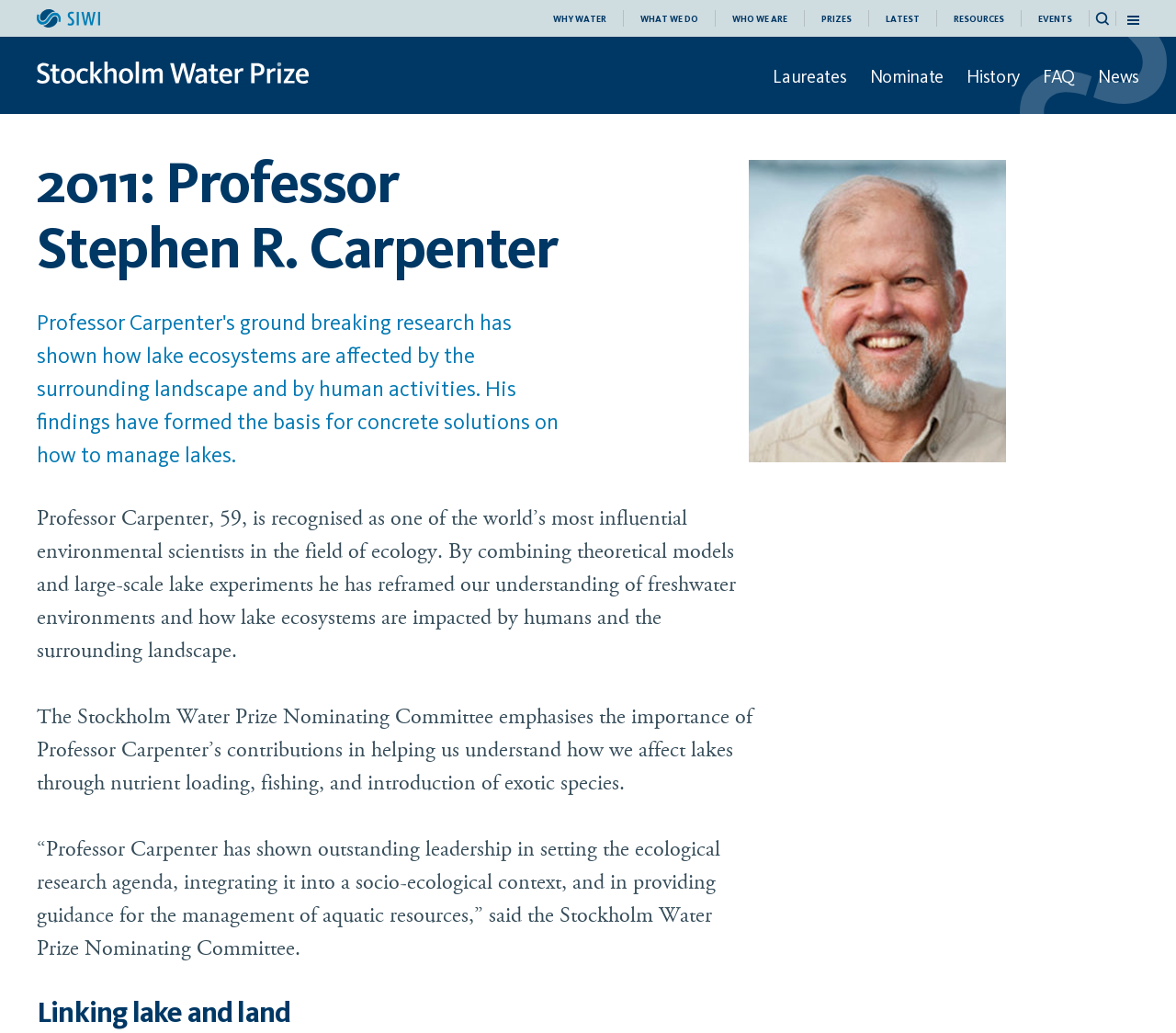Please specify the bounding box coordinates of the element that should be clicked to execute the given instruction: 'Learn about 'WHO WE ARE''. Ensure the coordinates are four float numbers between 0 and 1, expressed as [left, top, right, bottom].

[0.609, 0.014, 0.684, 0.023]